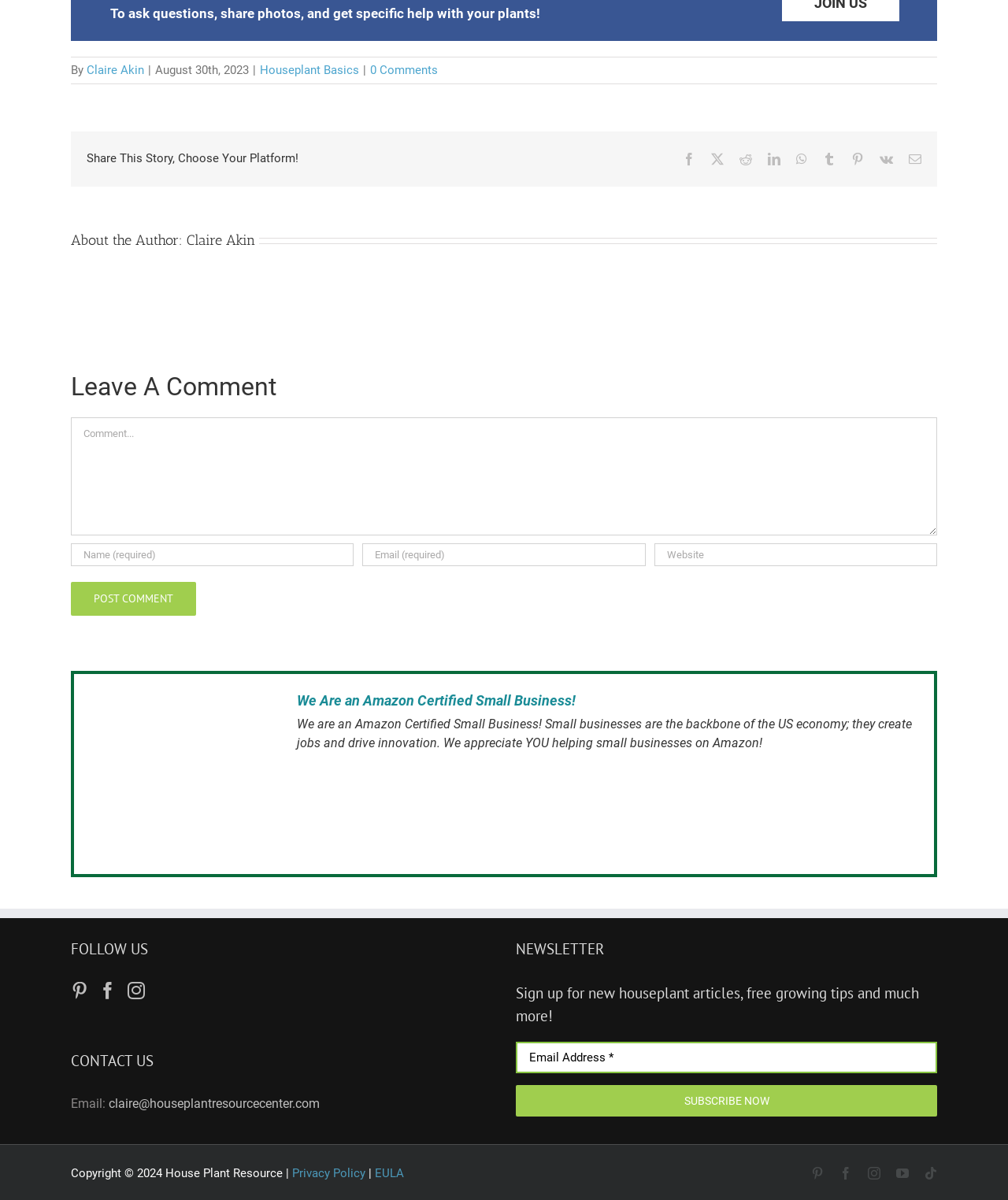Kindly provide the bounding box coordinates of the section you need to click on to fulfill the given instruction: "Subscribe to the newsletter".

[0.512, 0.904, 0.93, 0.93]